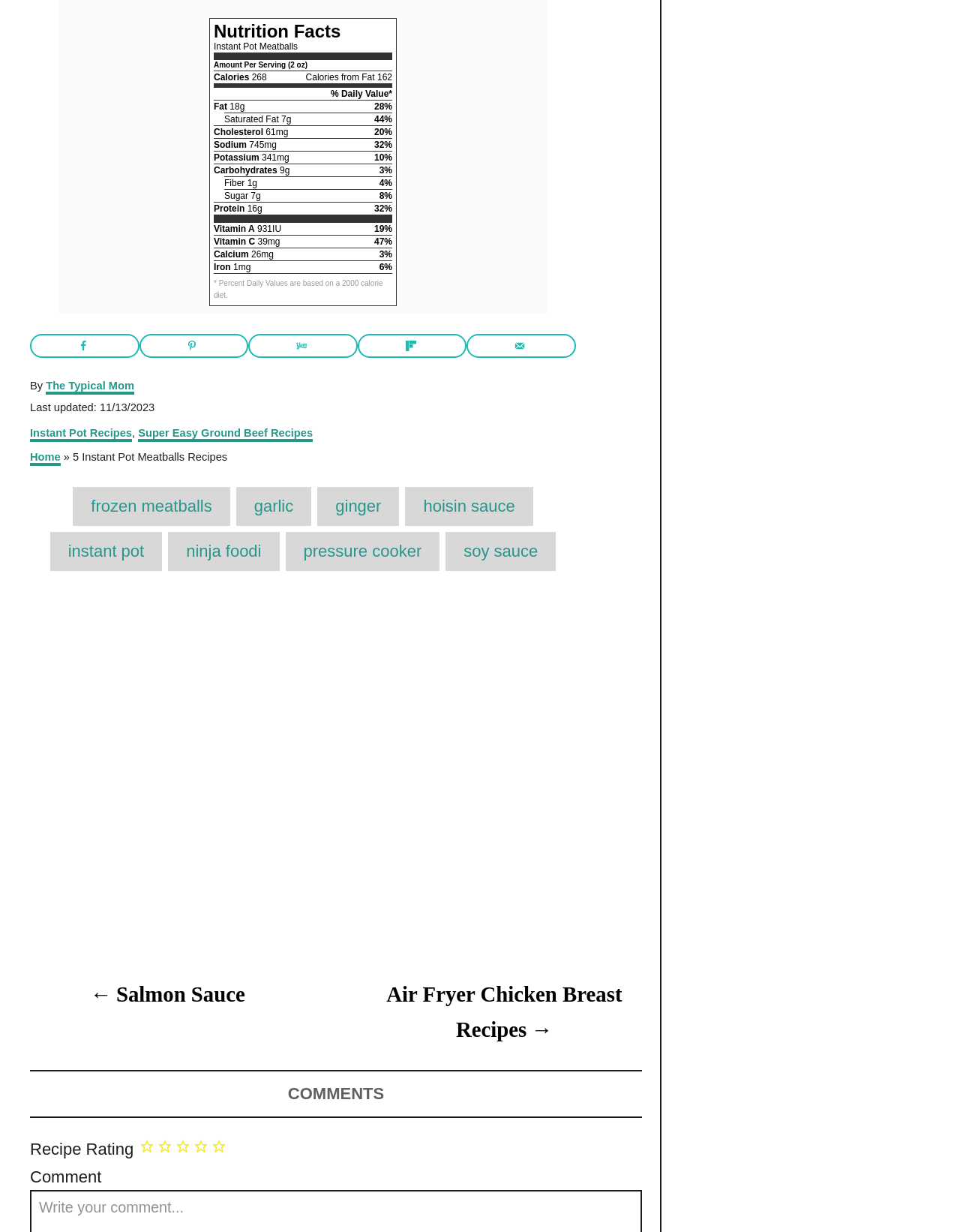Please answer the following question using a single word or phrase: 
Who is the author of the article?

The Typical Mom